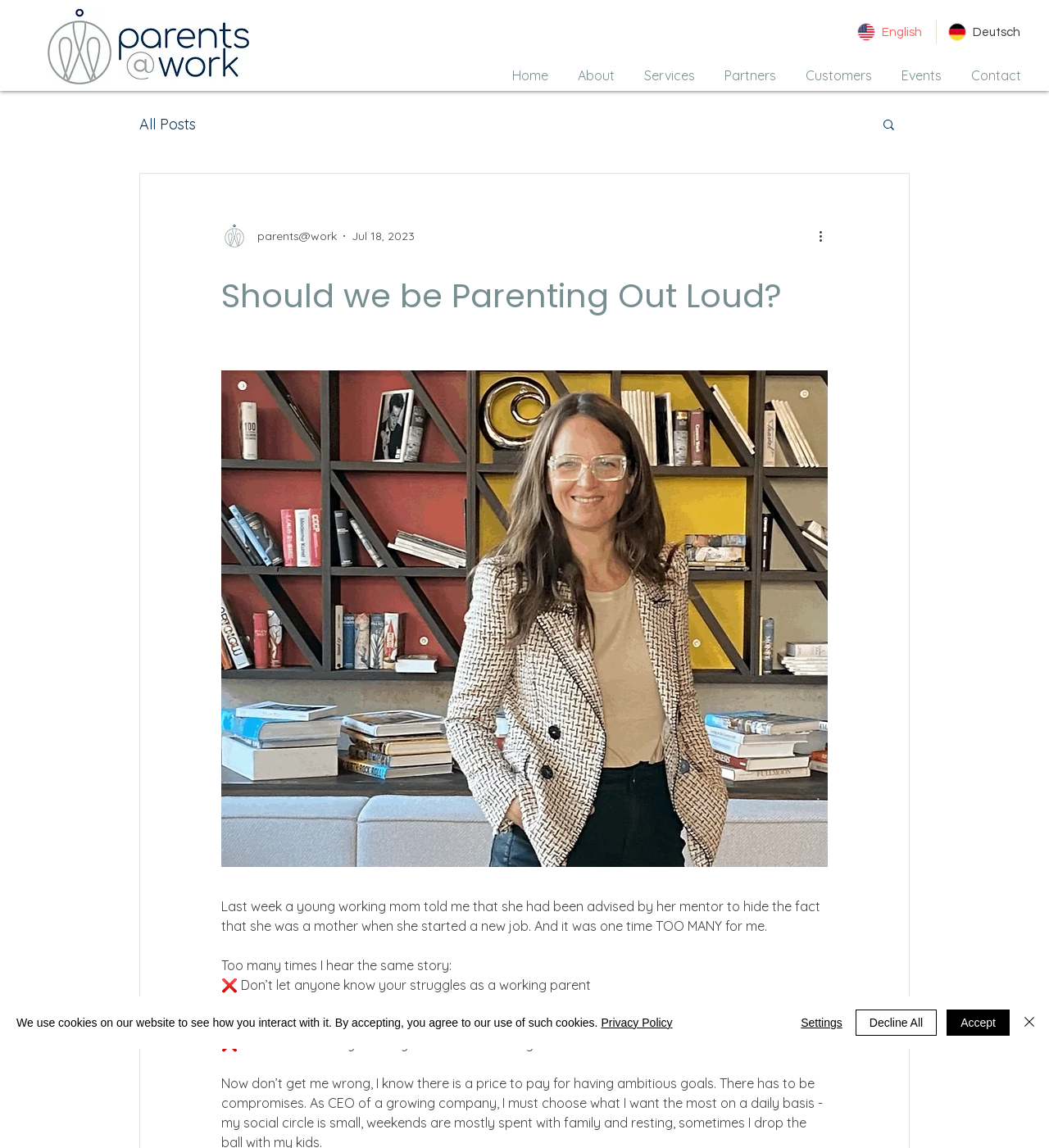Provide the bounding box coordinates of the HTML element described as: "Events". The bounding box coordinates should be four float numbers between 0 and 1, i.e., [left, top, right, bottom].

[0.845, 0.049, 0.912, 0.07]